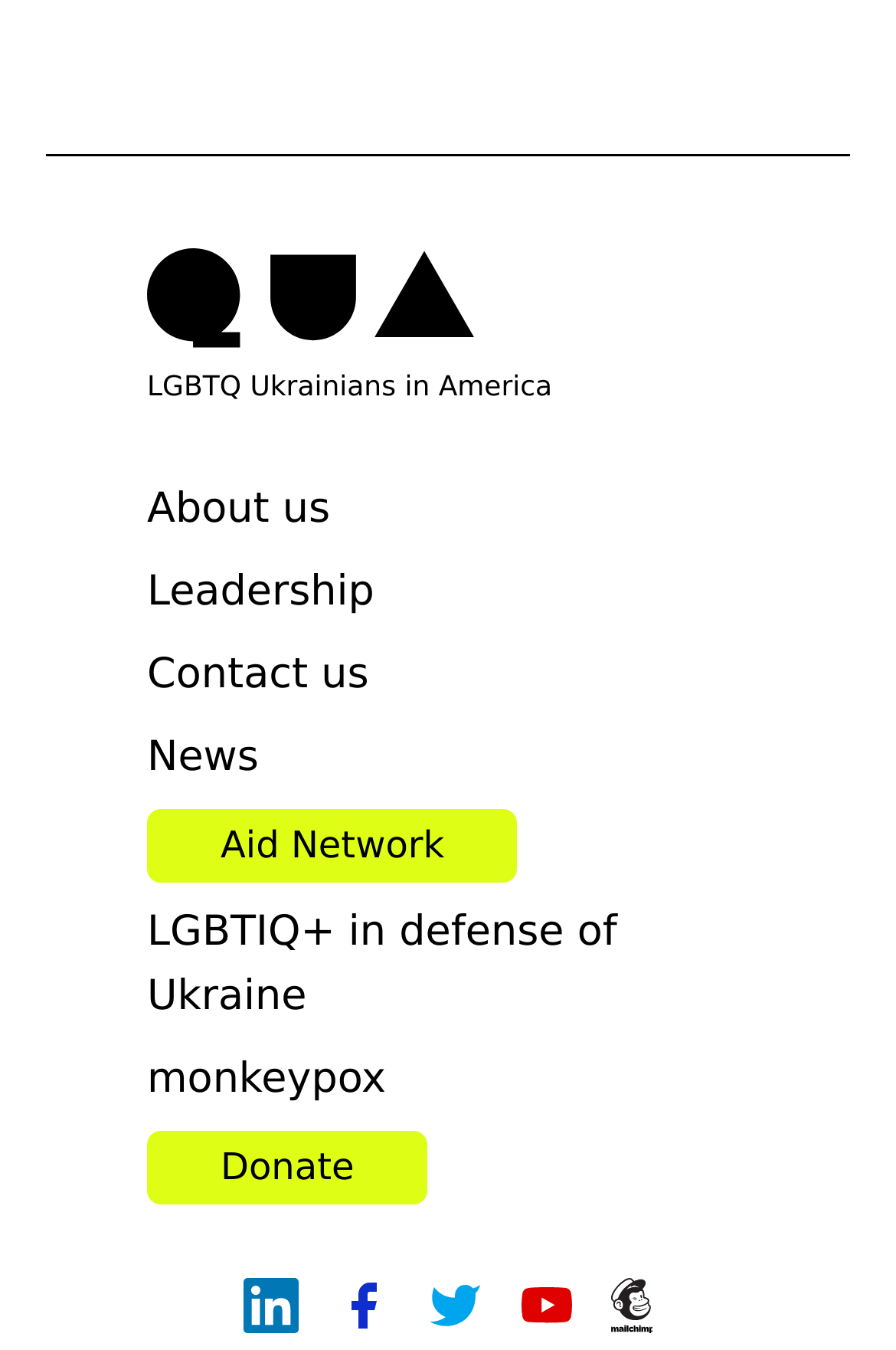Determine the bounding box coordinates for the region that must be clicked to execute the following instruction: "Check monkeypox information".

[0.164, 0.777, 0.431, 0.824]